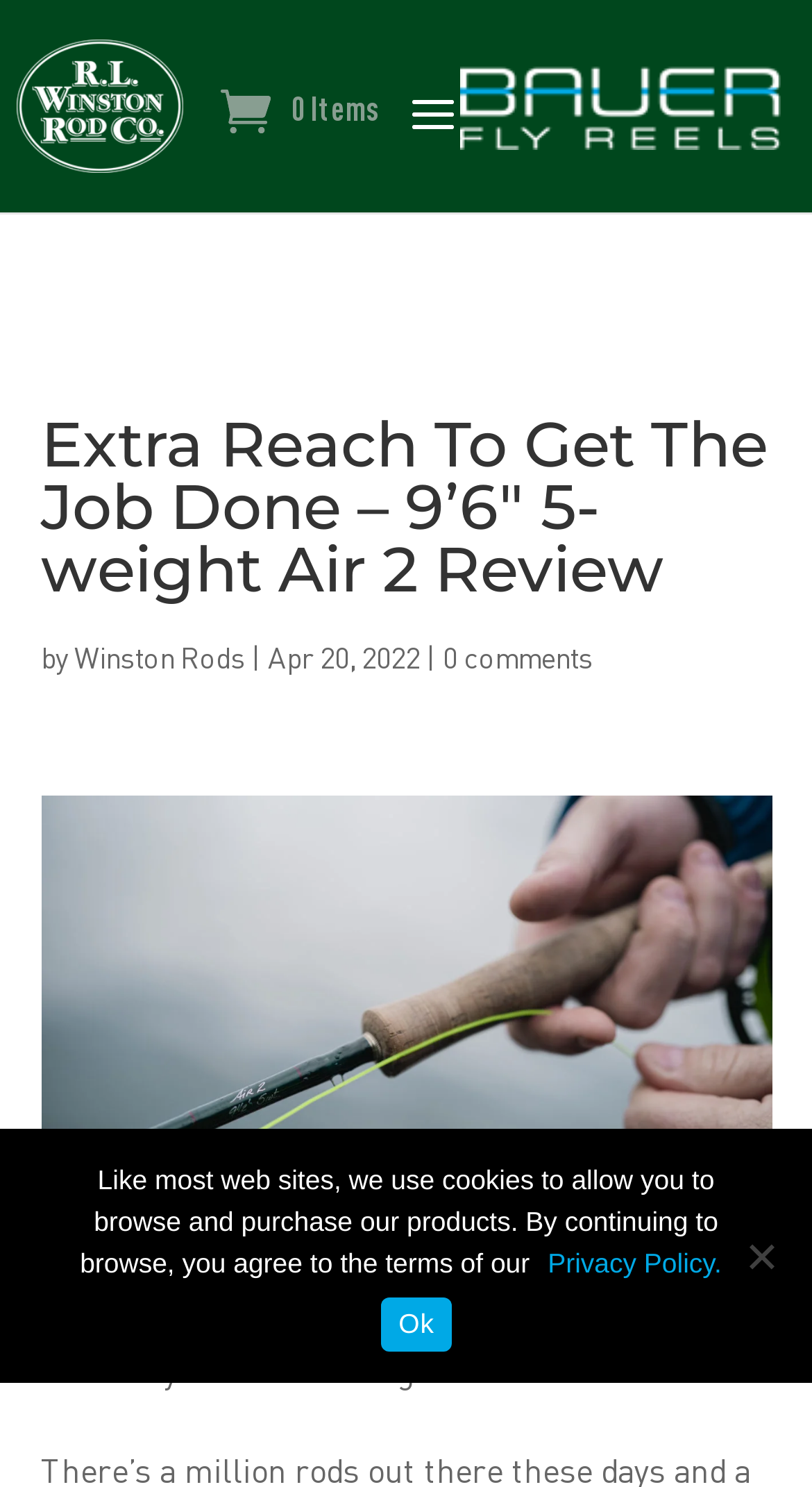Give a concise answer of one word or phrase to the question: 
What is the brand of the fly rod being reviewed?

R.L. Winston